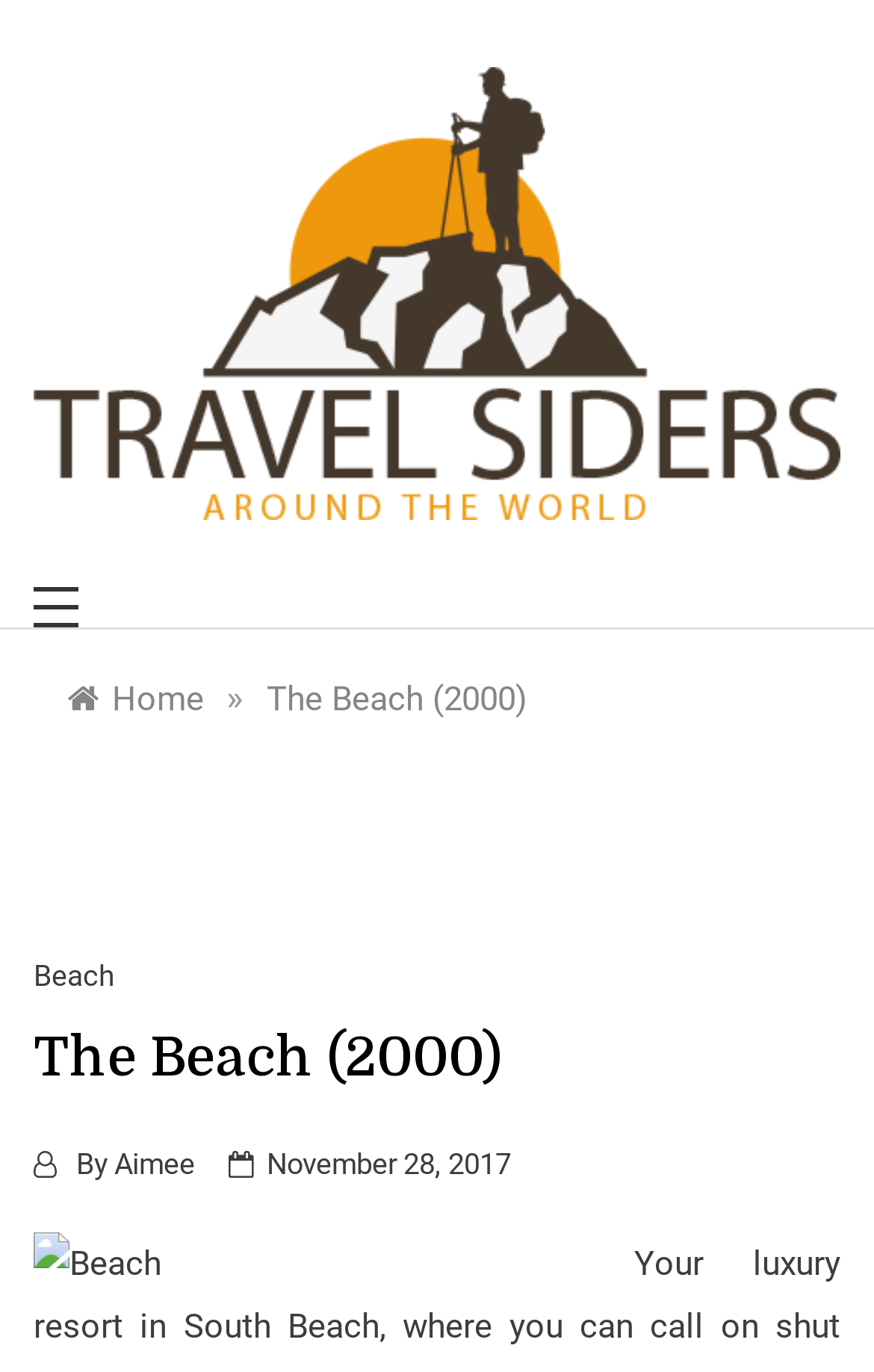Respond to the question below with a single word or phrase:
How many links are in the breadcrumbs navigation?

3